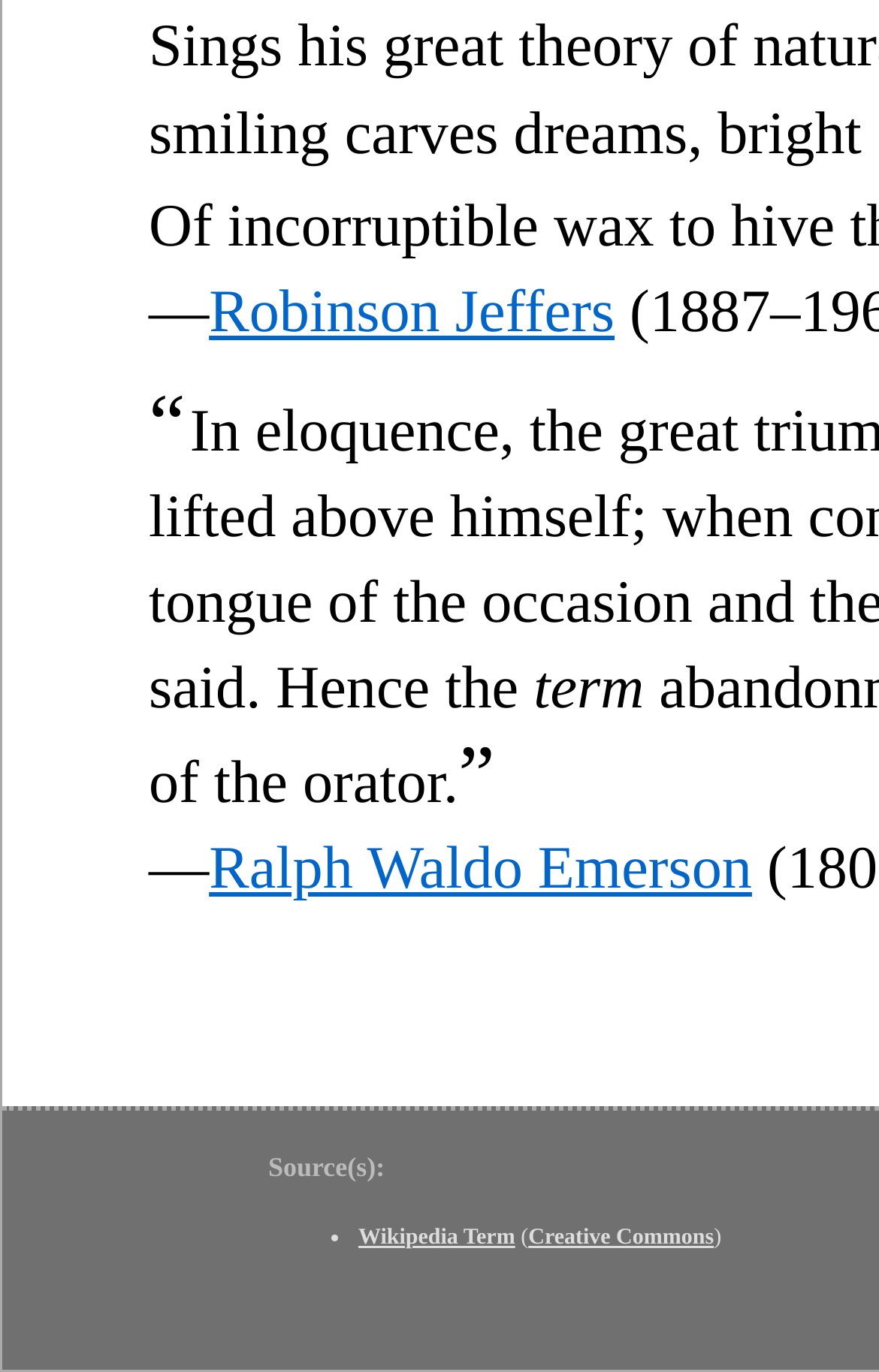How many sources are listed?
Give a thorough and detailed response to the question.

There is only one source listed, which is 'Wikipedia Term' with a link to 'Creative Commons', indicated by the list marker '•' and the parentheses around the link.